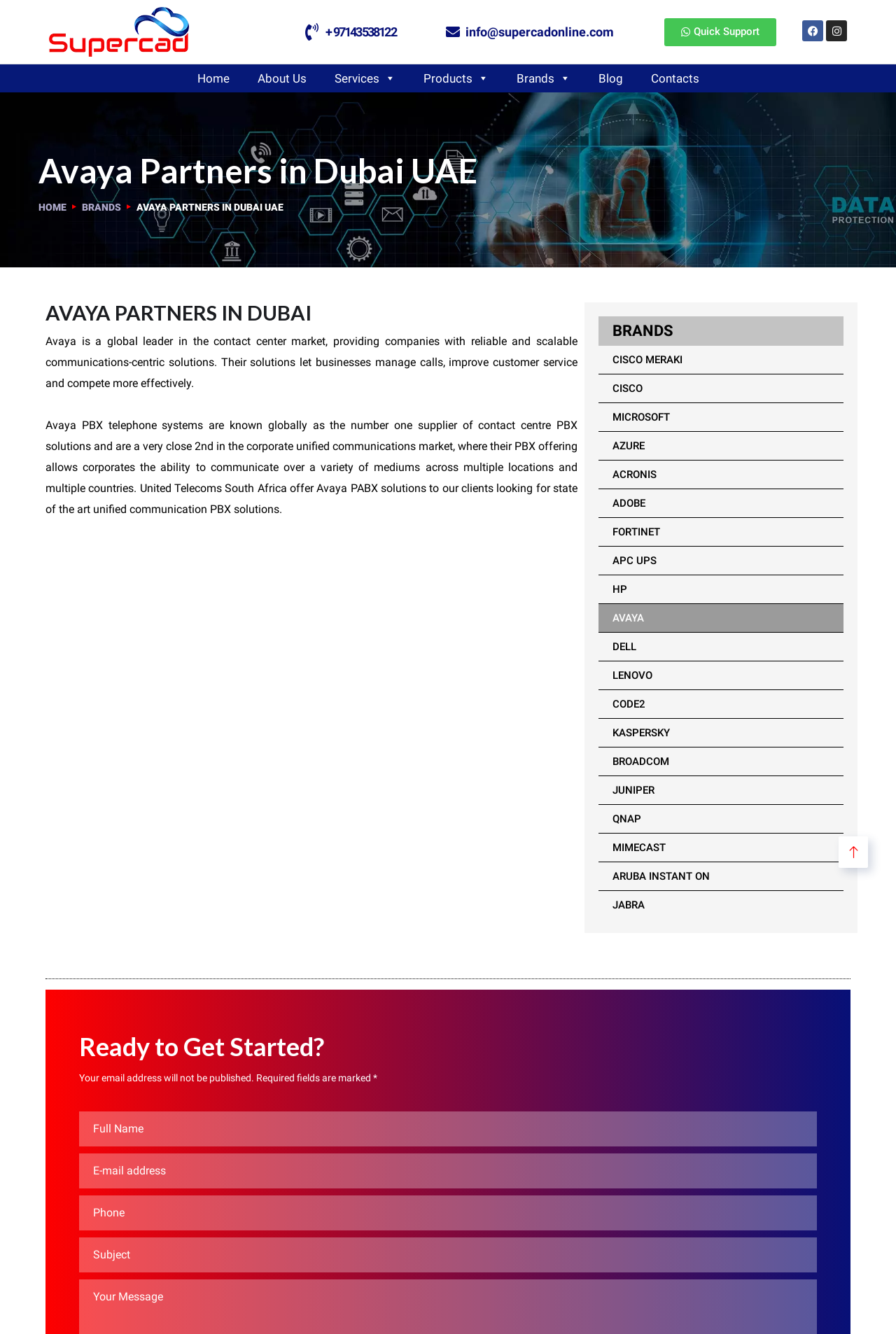What is the company name of the Avaya partner? Examine the screenshot and reply using just one word or a brief phrase.

Supercad Trading LLC